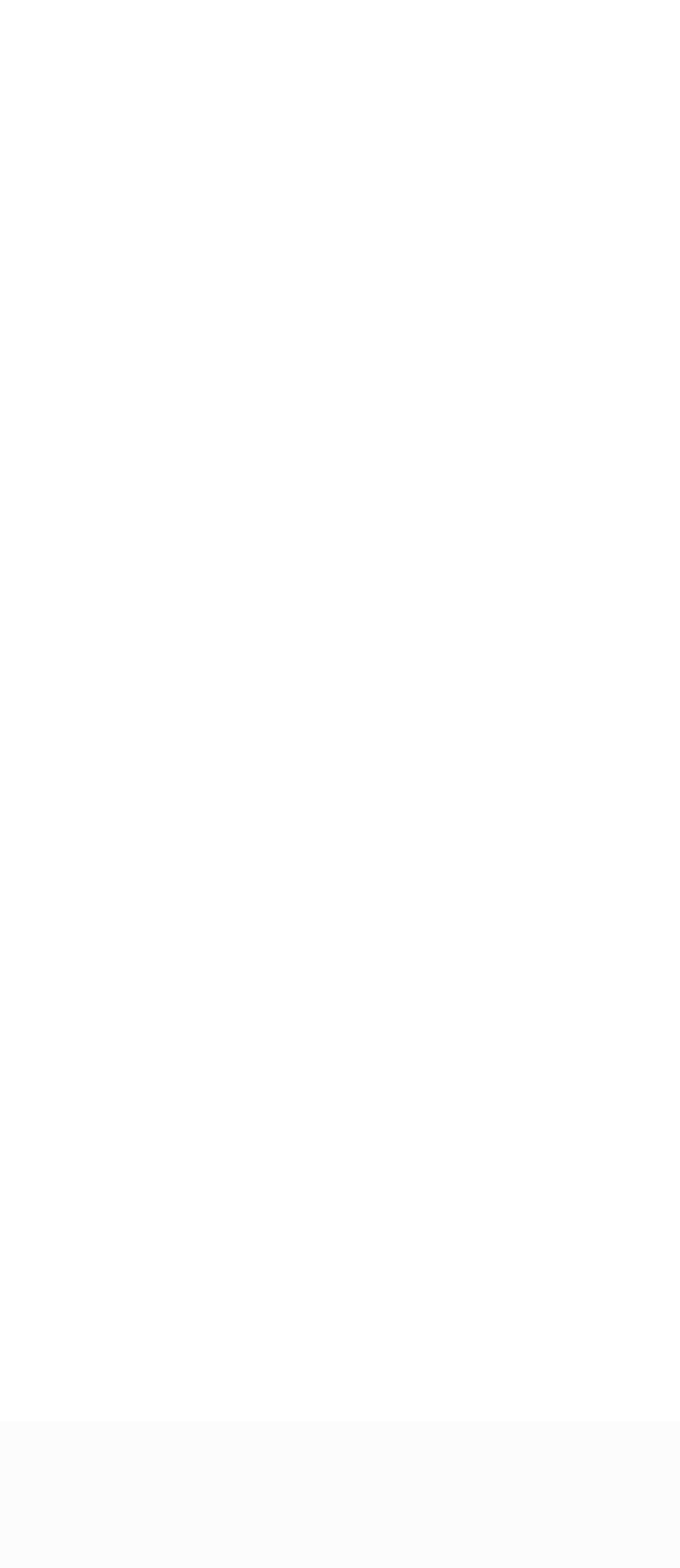What is the phone number to contact?
We need a detailed and exhaustive answer to the question. Please elaborate.

The phone number to contact can be found in the middle section of the webpage, where the funeral home's contact information is listed. The phone number is '02 6925 4444', which is a link next to the static text 'T:'.